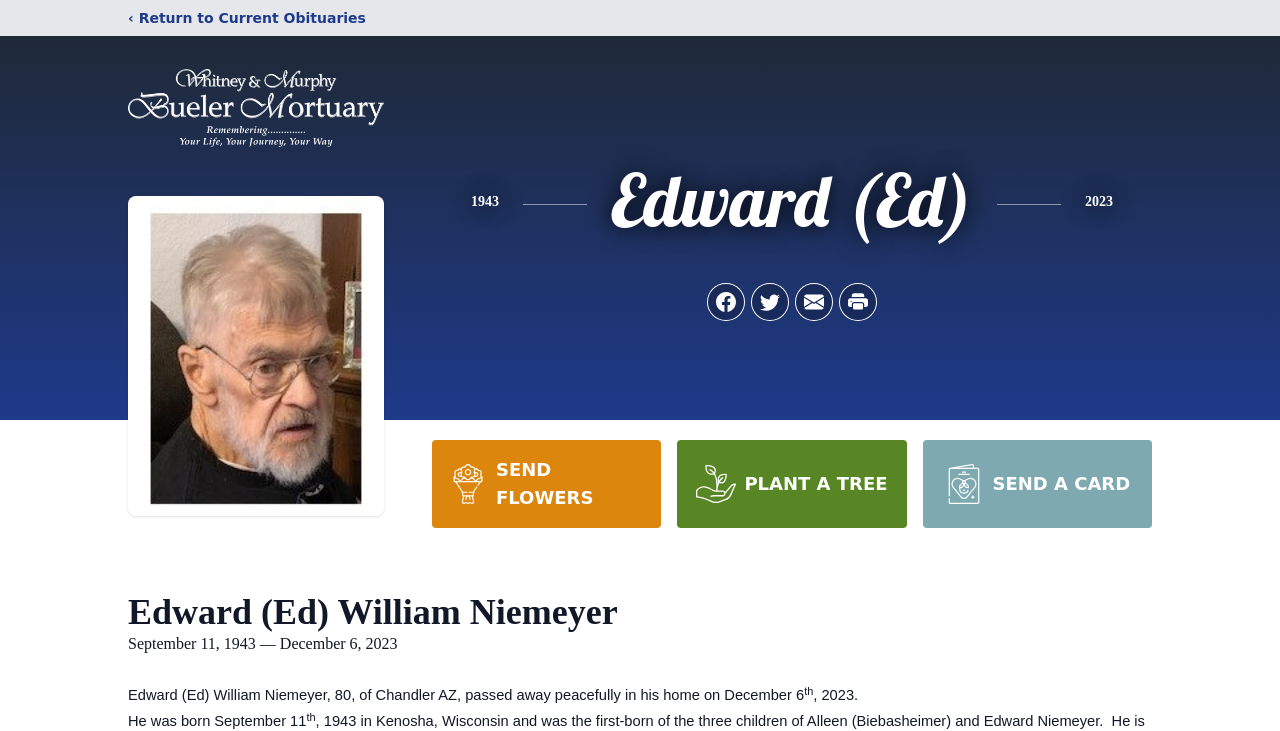Analyze the image and deliver a detailed answer to the question: Where was Edward born?

I found the answer by reading the text 'He was born September 11th, 1943 in Kenosha, Wisconsin...' which provides the birthplace of Edward.